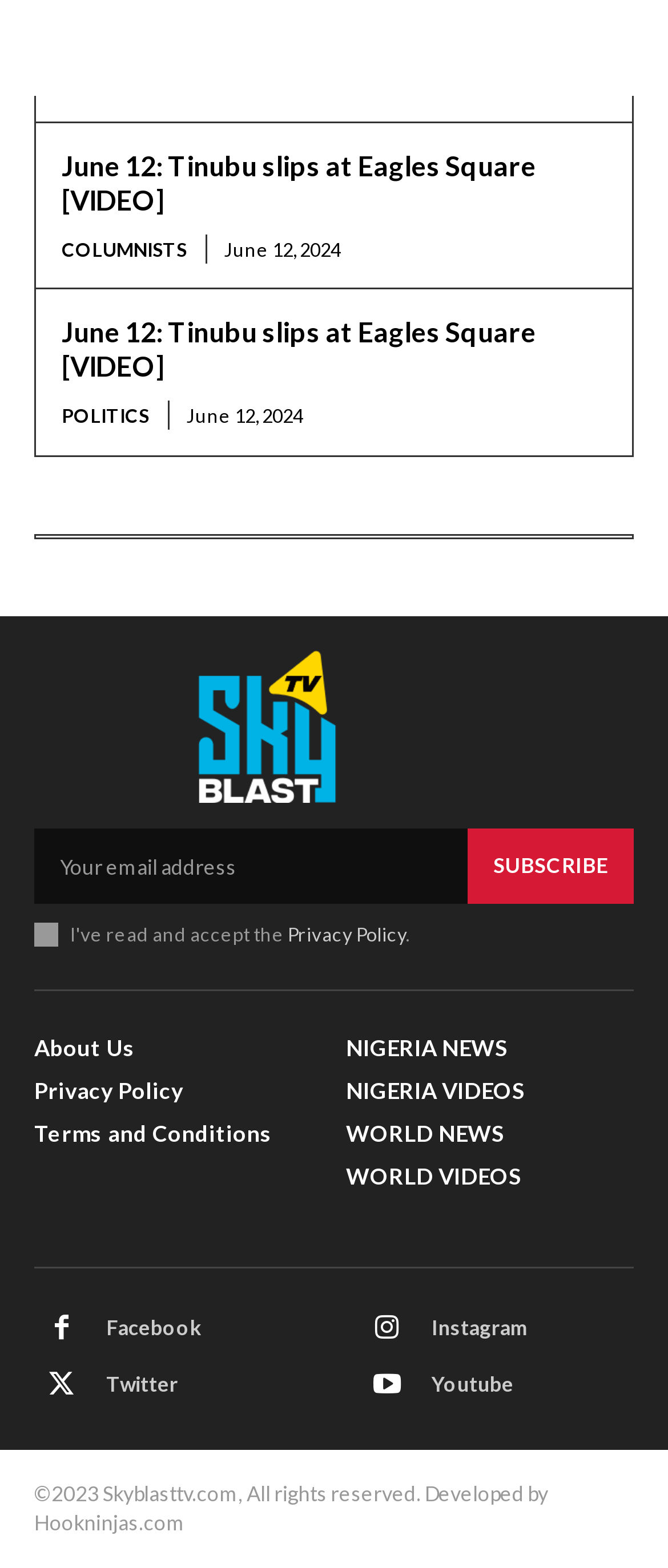From the screenshot, find the bounding box of the UI element matching this description: "Terms and Conditions". Supply the bounding box coordinates in the form [left, top, right, bottom], each a float between 0 and 1.

[0.051, 0.714, 0.482, 0.732]